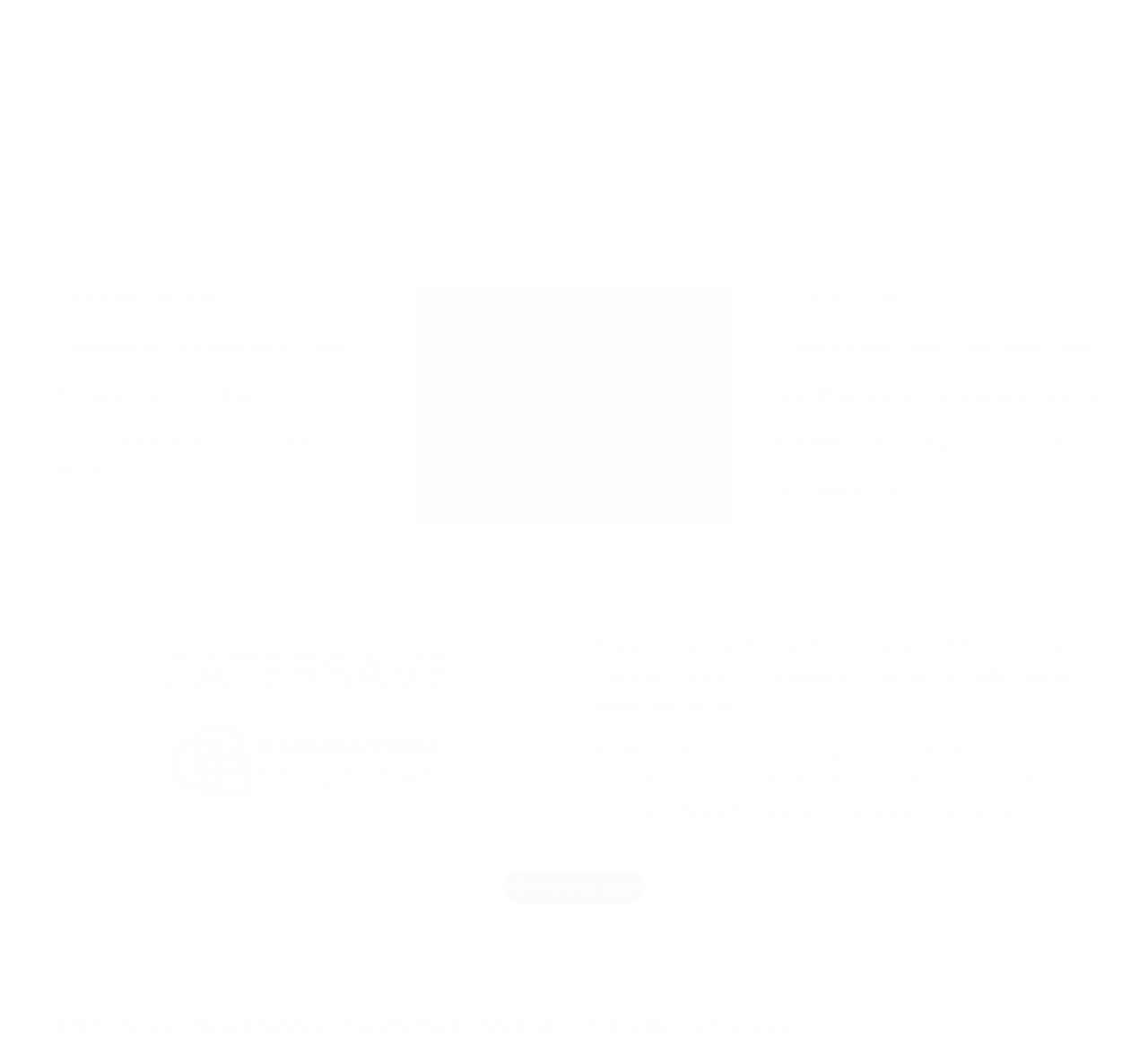Identify the bounding box for the UI element that is described as follows: "garbage trucks".

None